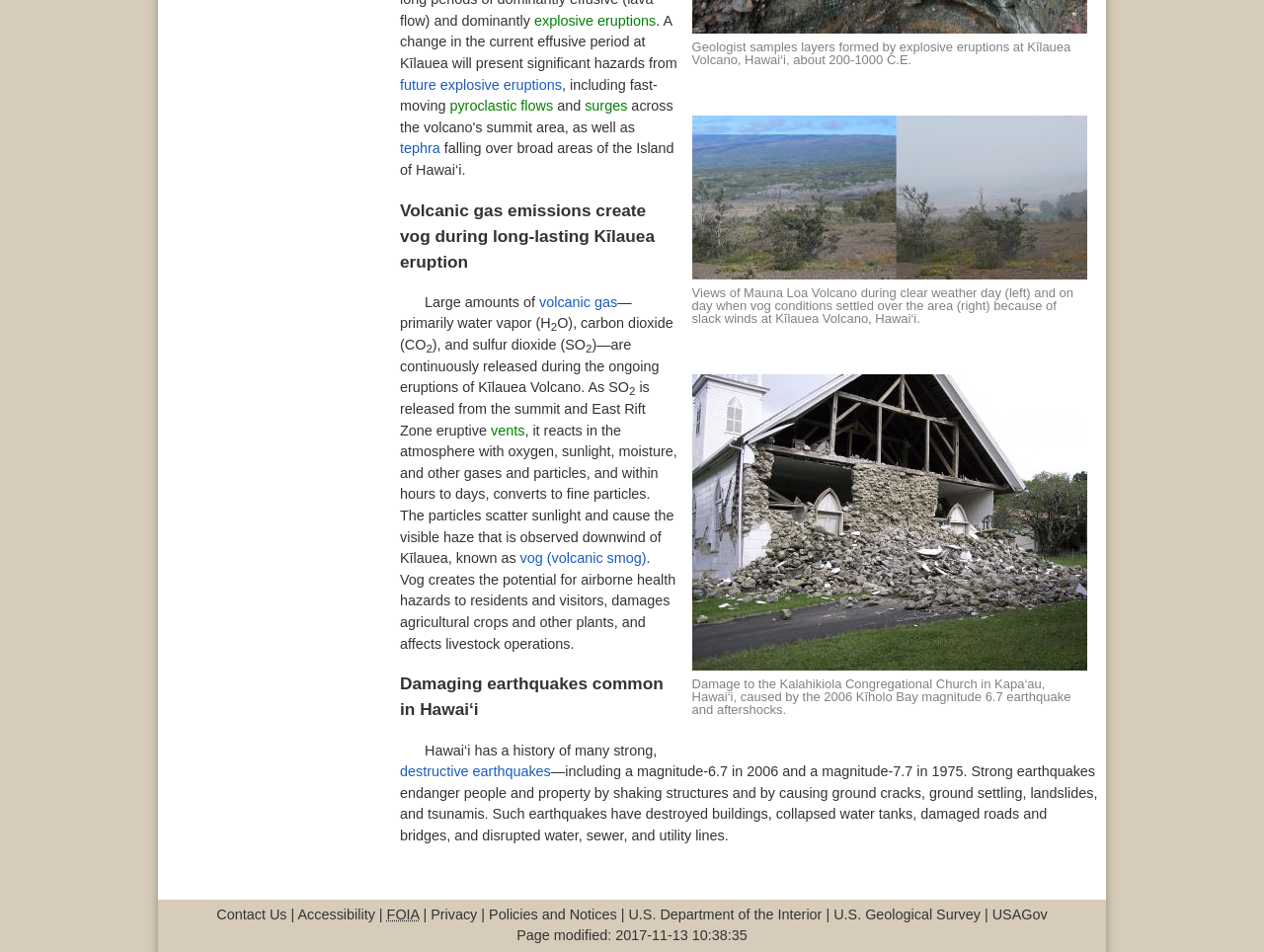What is vog?
Answer with a single word or short phrase according to what you see in the image.

volcanic smog